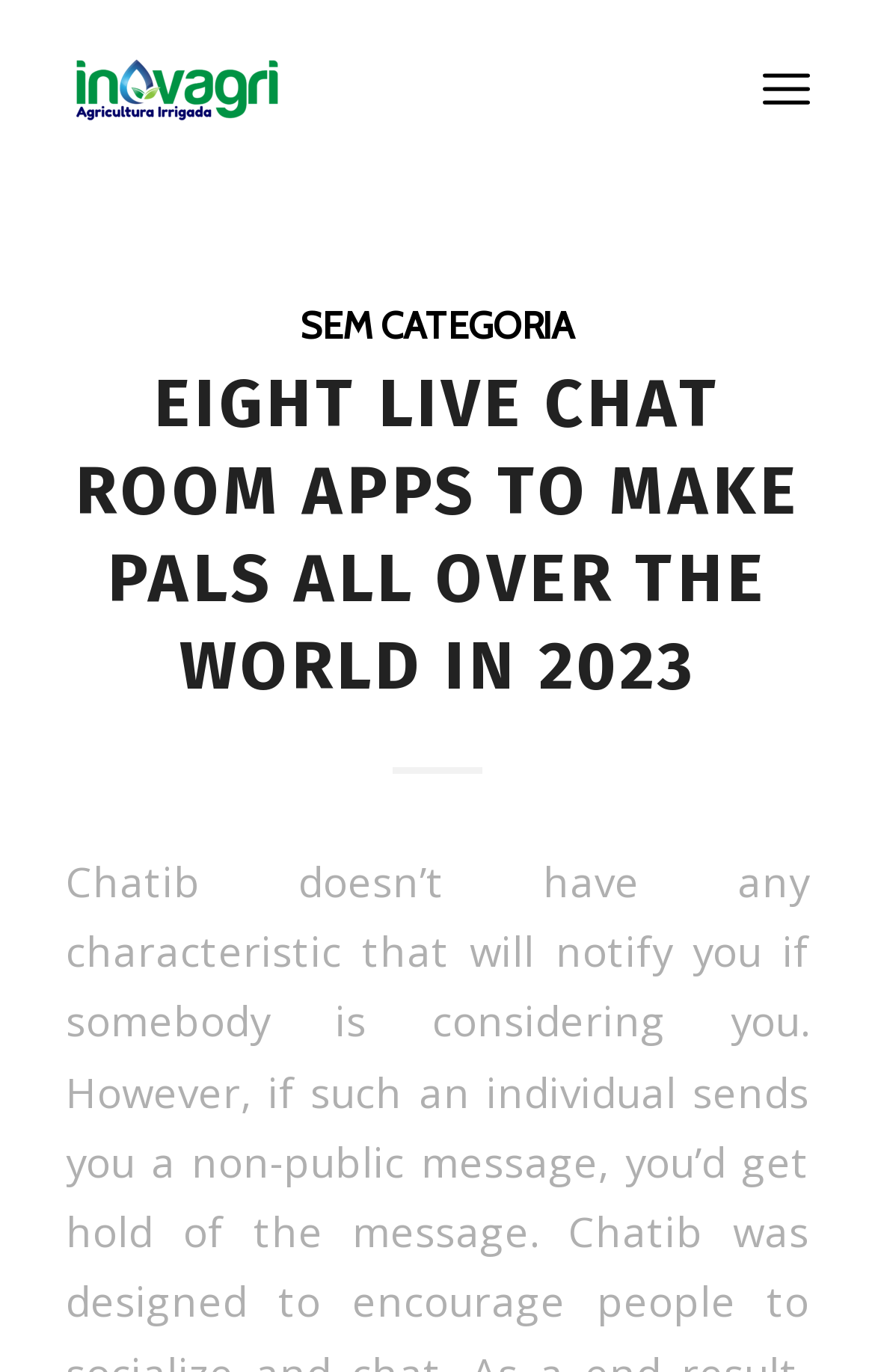Locate the heading on the webpage and return its text.

EIGHT LIVE CHAT ROOM APPS TO MAKE PALS ALL OVER THE WORLD IN 2023